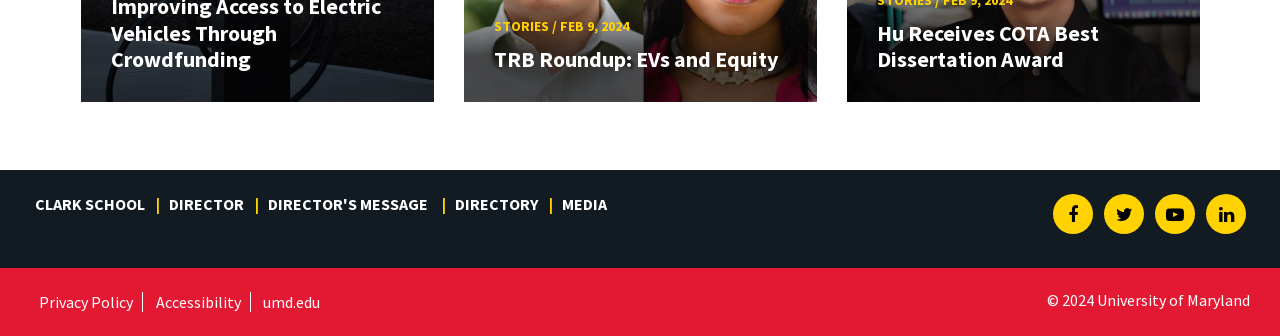Please provide a comprehensive answer to the question below using the information from the image: How many links are available in the footer section?

There are five links available in the footer section of the webpage, which are 'Privacy Policy', 'Accessibility', 'umd.edu', and two social media links.